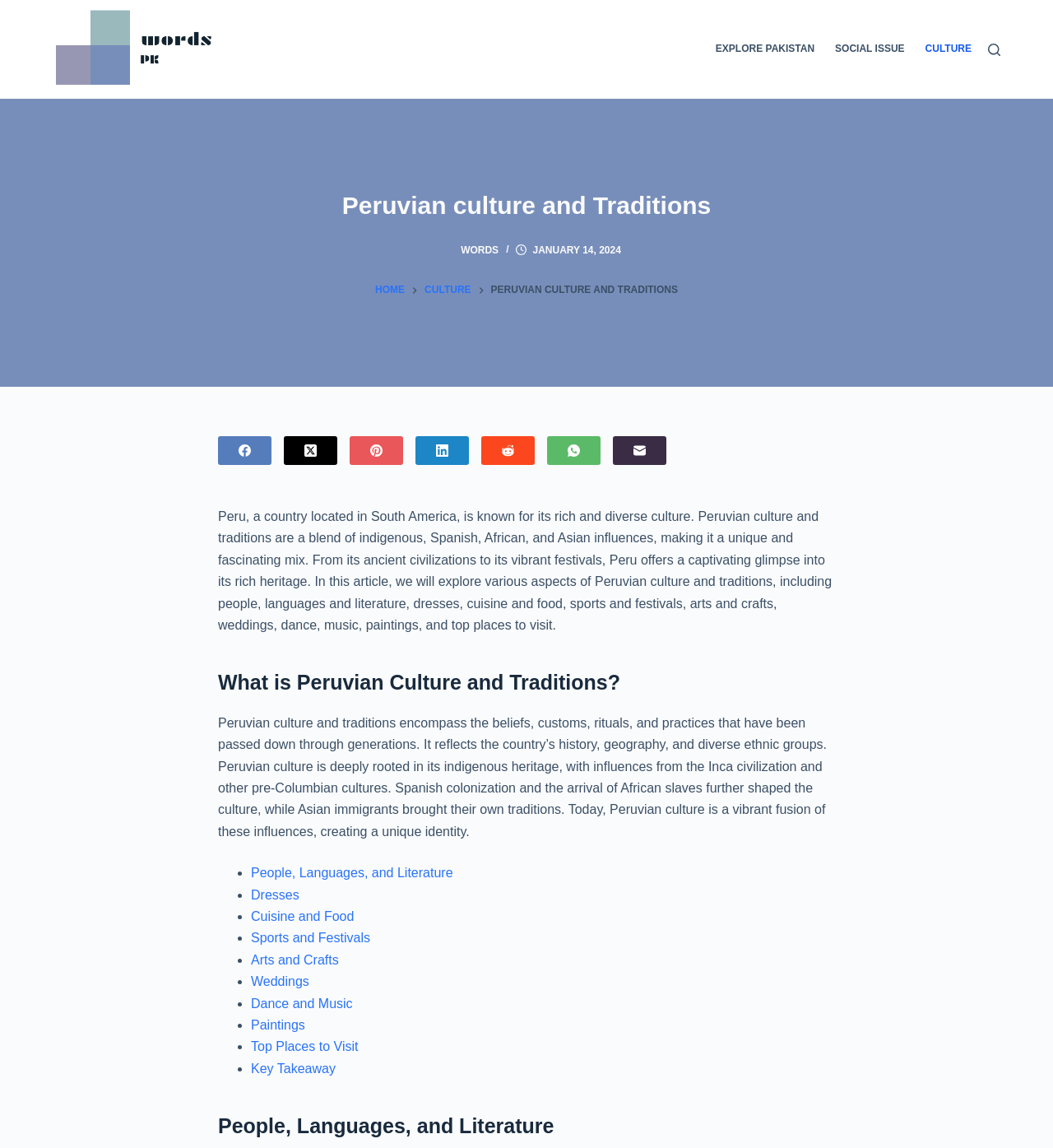Pinpoint the bounding box coordinates for the area that should be clicked to perform the following instruction: "Read more about 'People, Languages, and Literature'".

[0.238, 0.754, 0.43, 0.766]